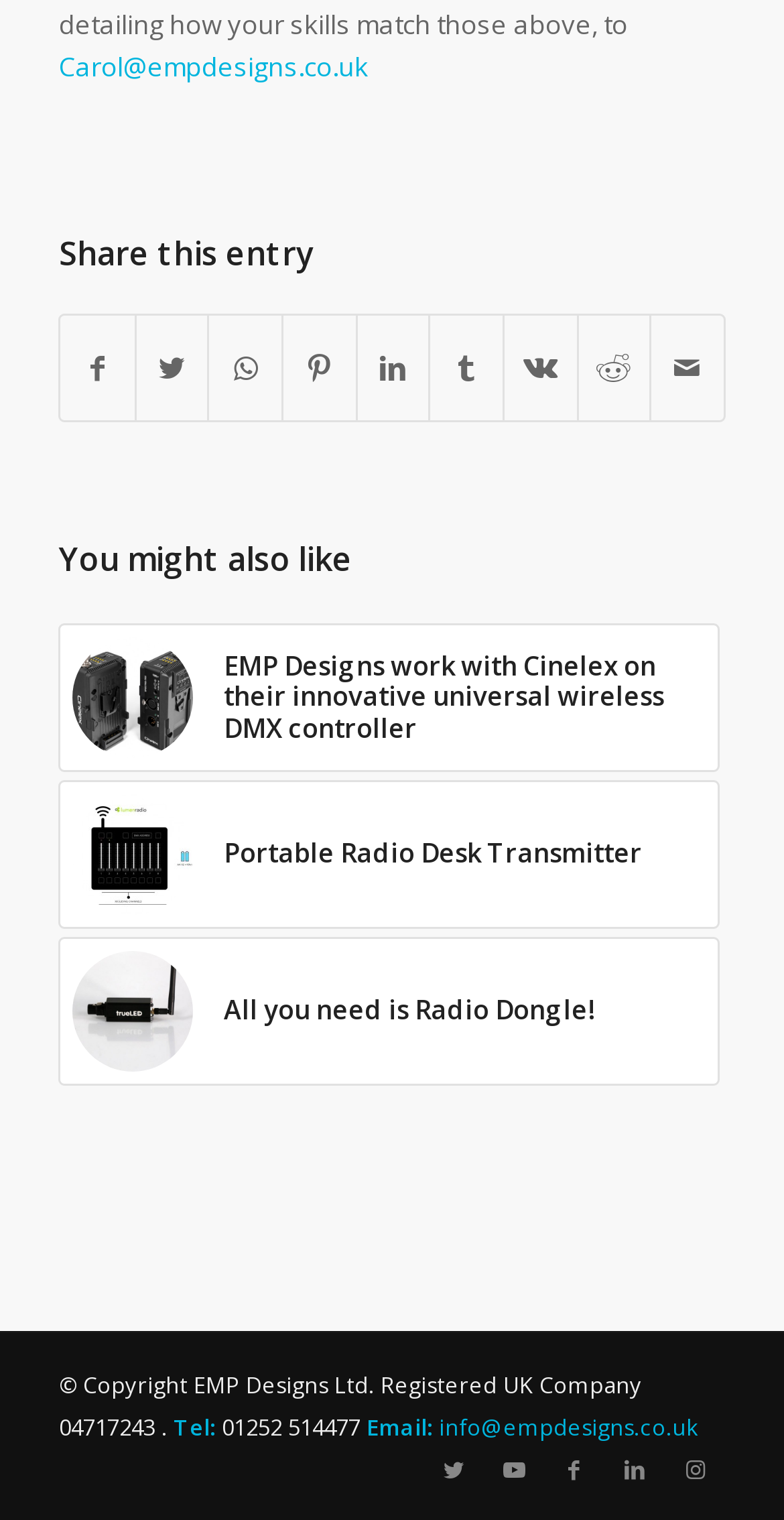Identify the bounding box coordinates of the part that should be clicked to carry out this instruction: "View EMP Designs work with Cinelex on their innovative universal wireless DMX controller".

[0.075, 0.41, 0.917, 0.508]